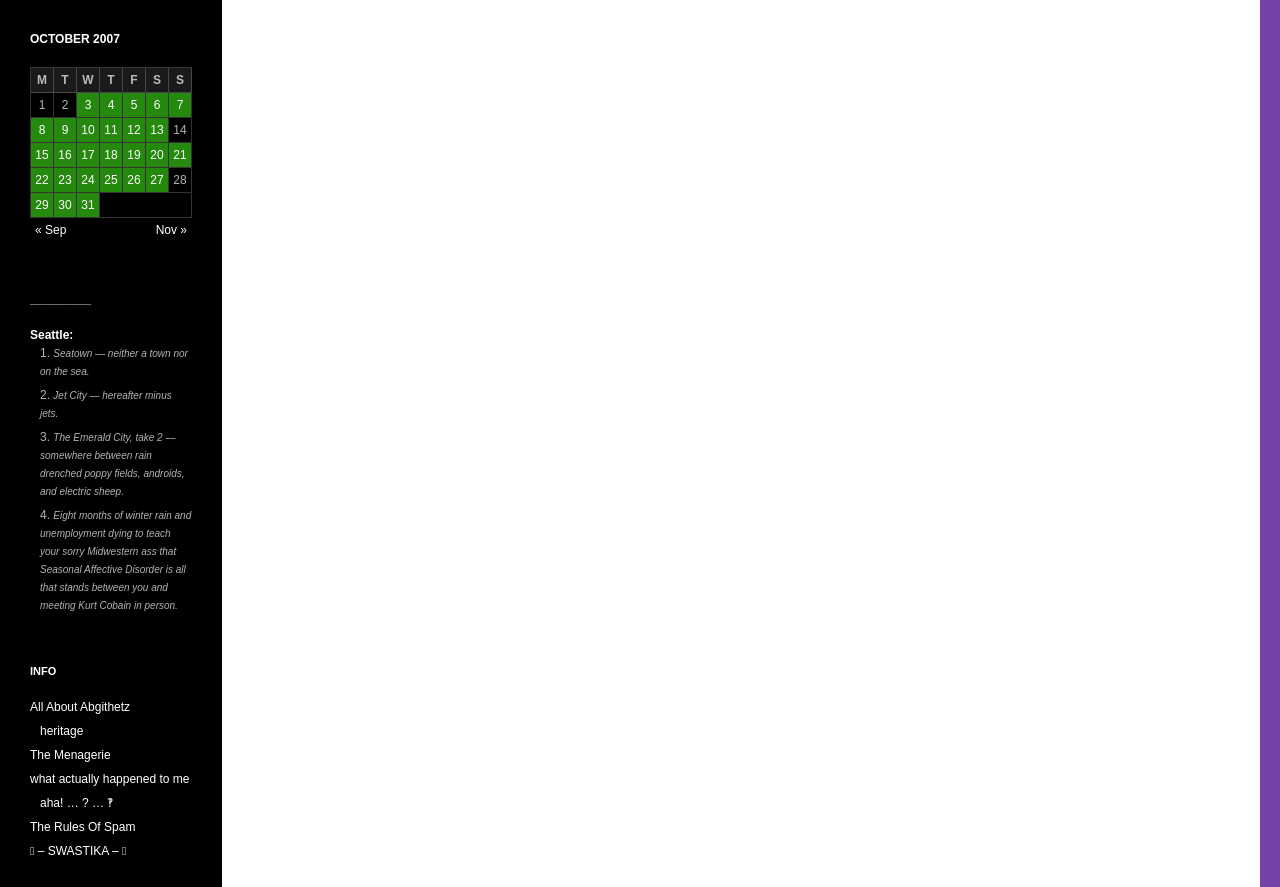Identify the bounding box coordinates for the UI element described by the following text: "The Rules Of Spam". Provide the coordinates as four float numbers between 0 and 1, in the format [left, top, right, bottom].

[0.023, 0.925, 0.106, 0.941]